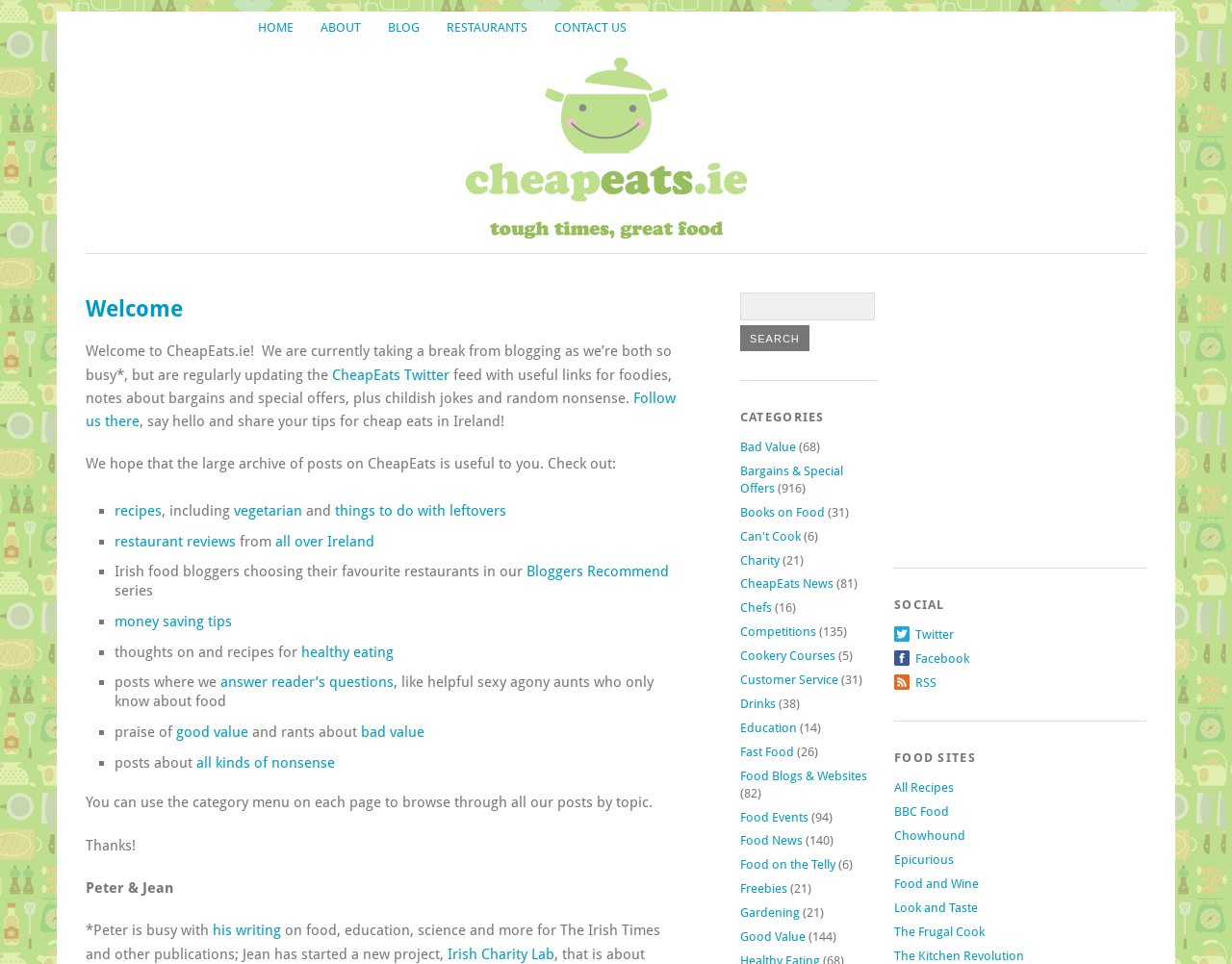Specify the bounding box coordinates of the area to click in order to execute this command: 'Click on the HOME link'. The coordinates should consist of four float numbers ranging from 0 to 1, and should be formatted as [left, top, right, bottom].

[0.199, 0.012, 0.249, 0.045]